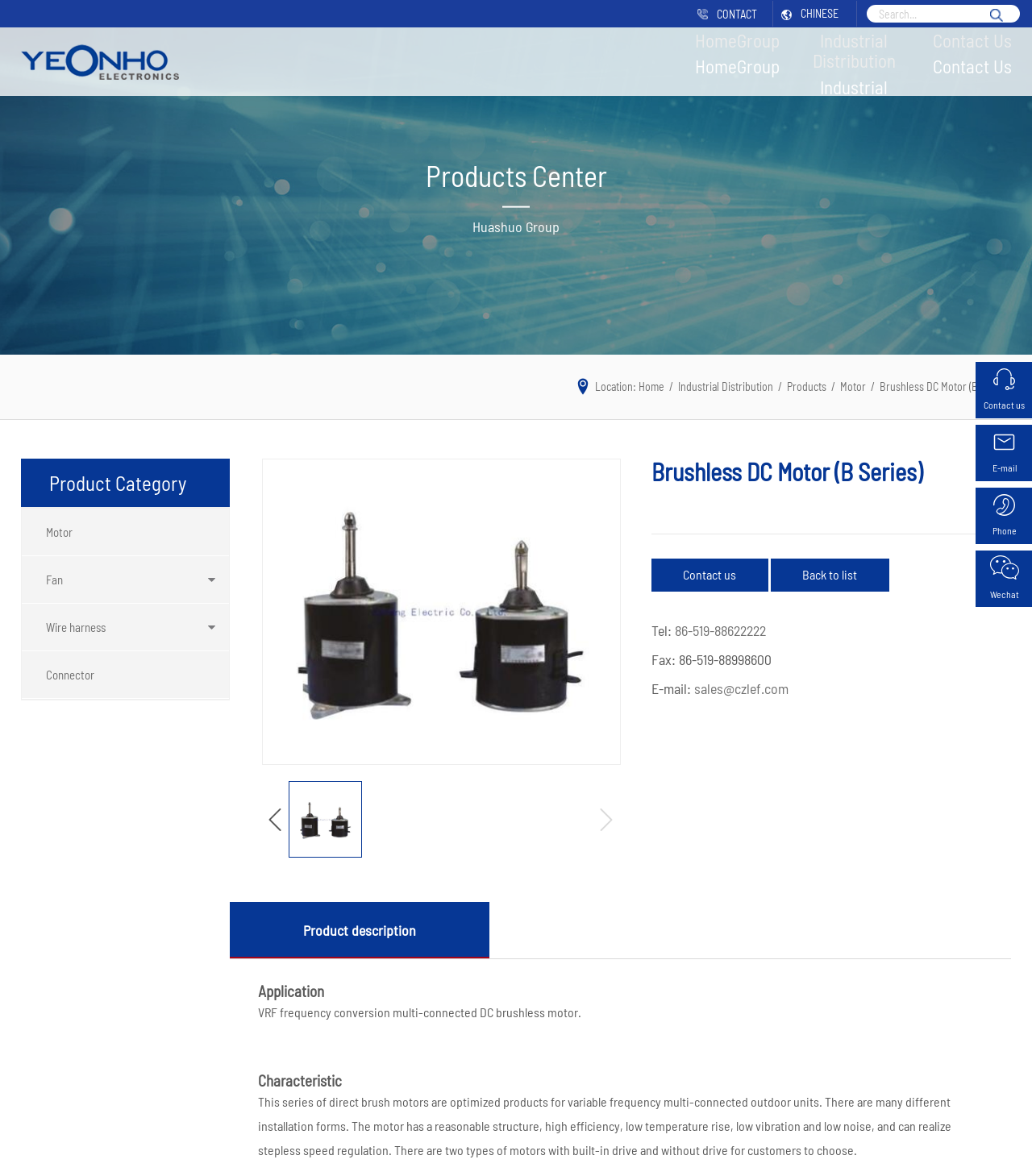Extract the bounding box coordinates for the described element: "Motor". The coordinates should be represented as four float numbers between 0 and 1: [left, top, right, bottom].

[0.814, 0.323, 0.839, 0.335]